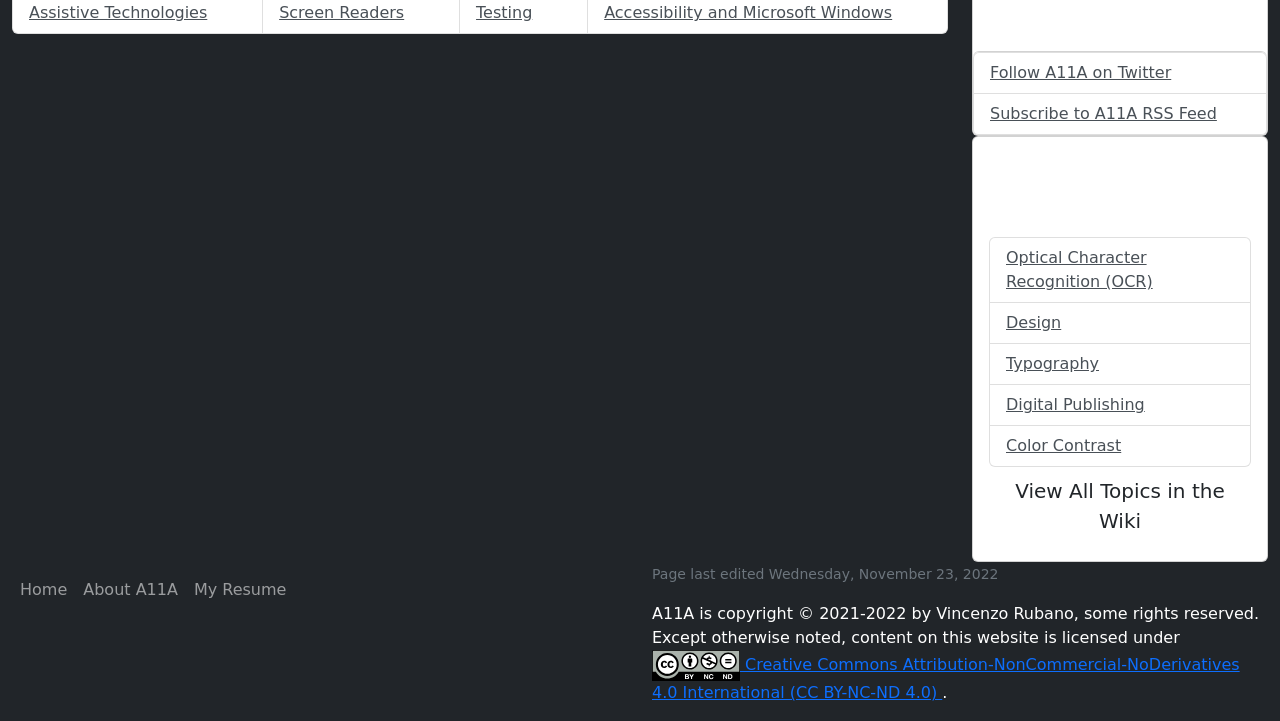Given the webpage screenshot, identify the bounding box of the UI element that matches this description: "Color Contrast".

[0.786, 0.605, 0.876, 0.632]